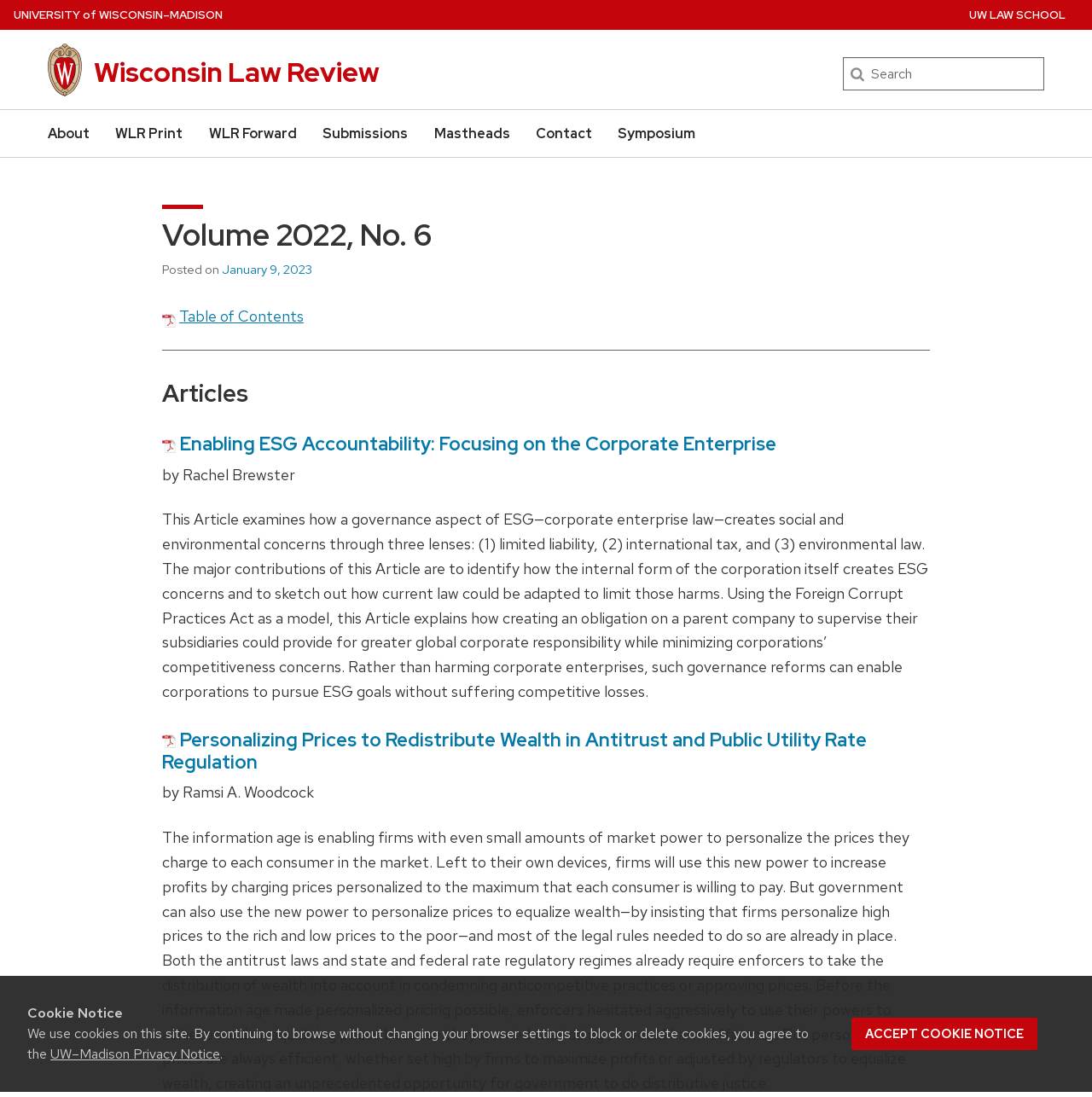Please mark the clickable region by giving the bounding box coordinates needed to complete this instruction: "Browse to UW LAW SCHOOL".

[0.887, 0.0, 0.976, 0.027]